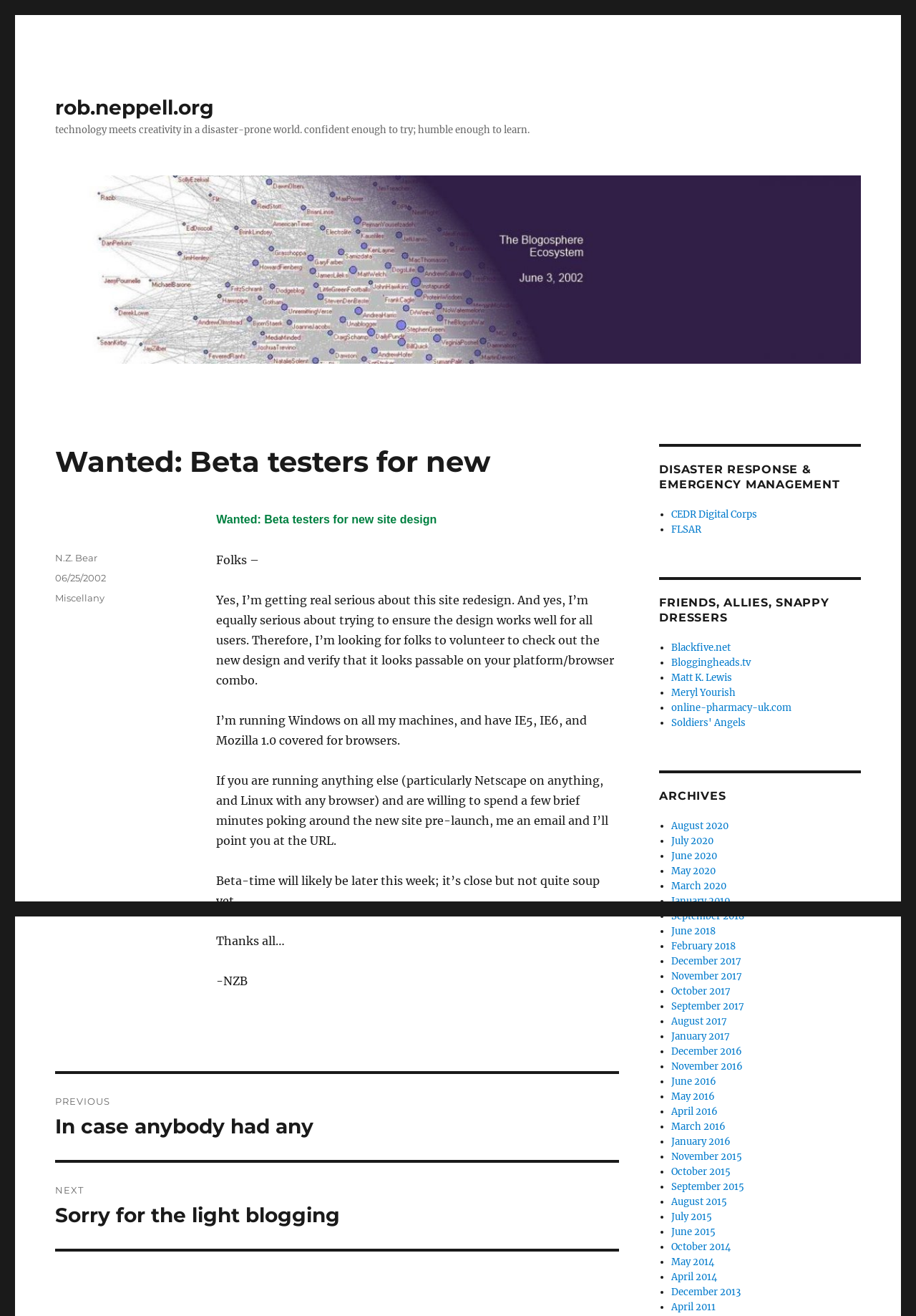Please predict the bounding box coordinates of the element's region where a click is necessary to complete the following instruction: "Explore the category Miscellany". The coordinates should be represented by four float numbers between 0 and 1, i.e., [left, top, right, bottom].

[0.06, 0.45, 0.114, 0.458]